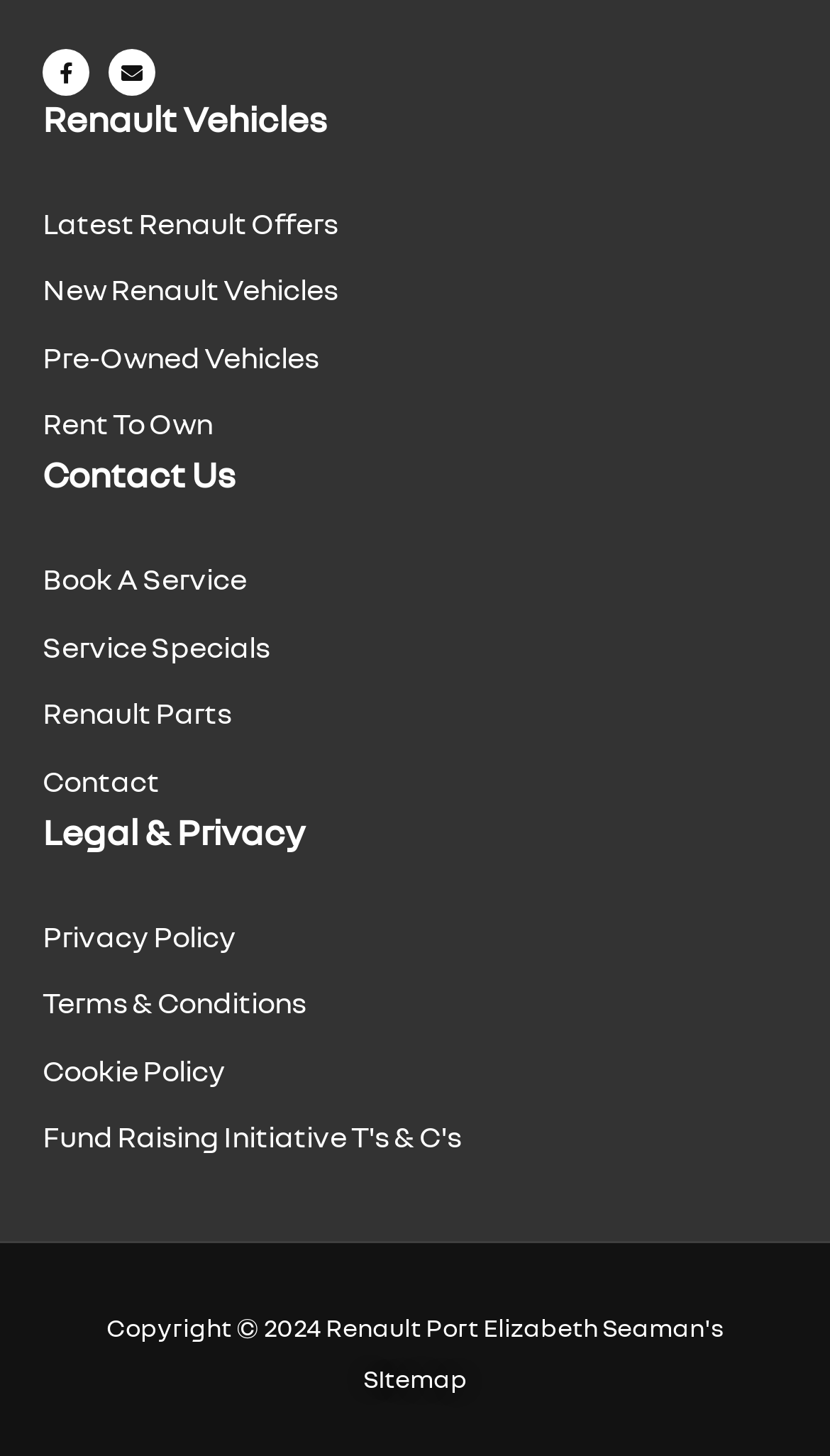Determine the bounding box coordinates in the format (top-left x, top-left y, bottom-right x, bottom-right y). Ensure all values are floating point numbers between 0 and 1. Identify the bounding box of the UI element described by: Service Specials

[0.051, 0.426, 0.949, 0.464]